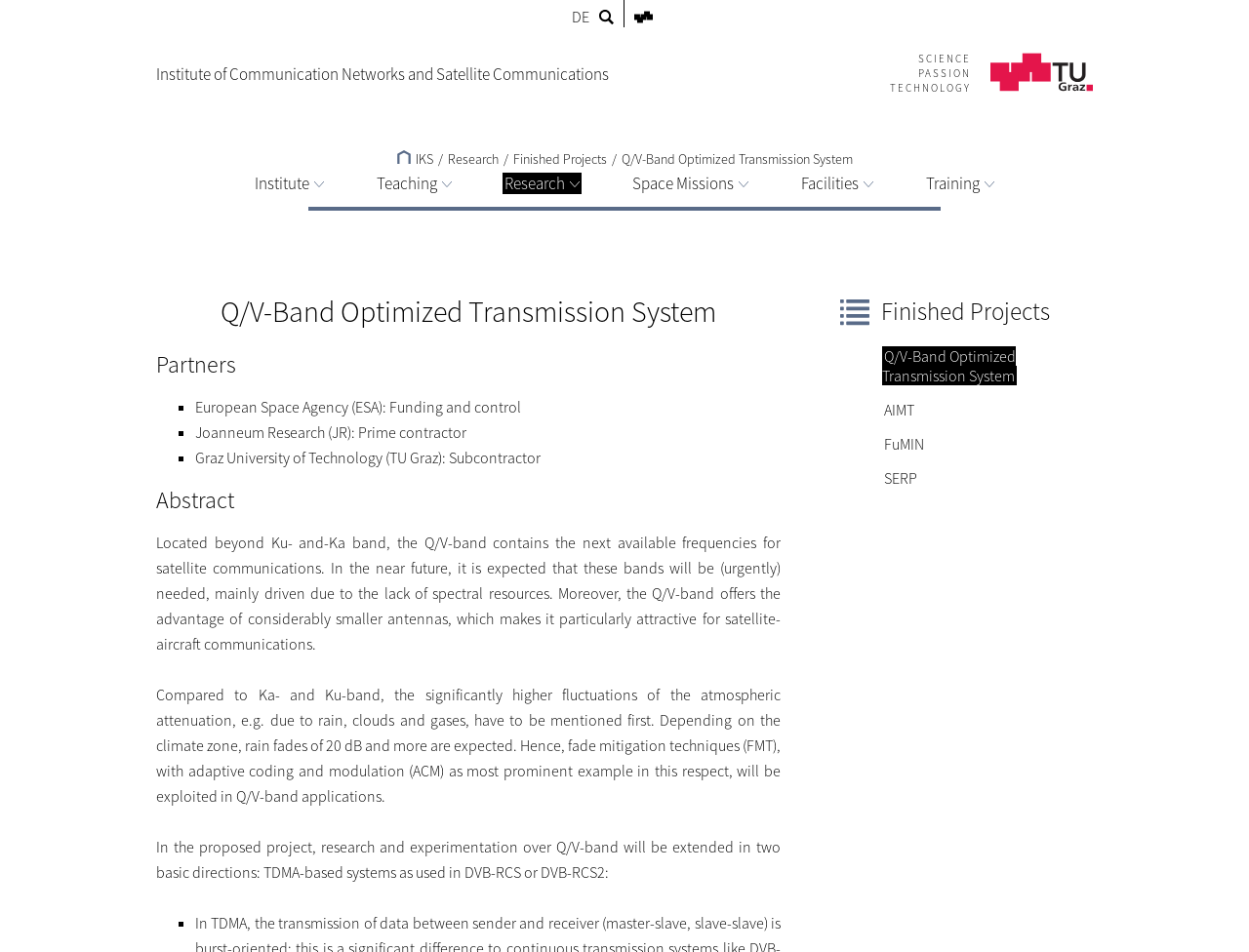Determine the bounding box for the UI element as described: "Space Missions". The coordinates should be represented as four float numbers between 0 and 1, formatted as [left, top, right, bottom].

[0.505, 0.181, 0.601, 0.203]